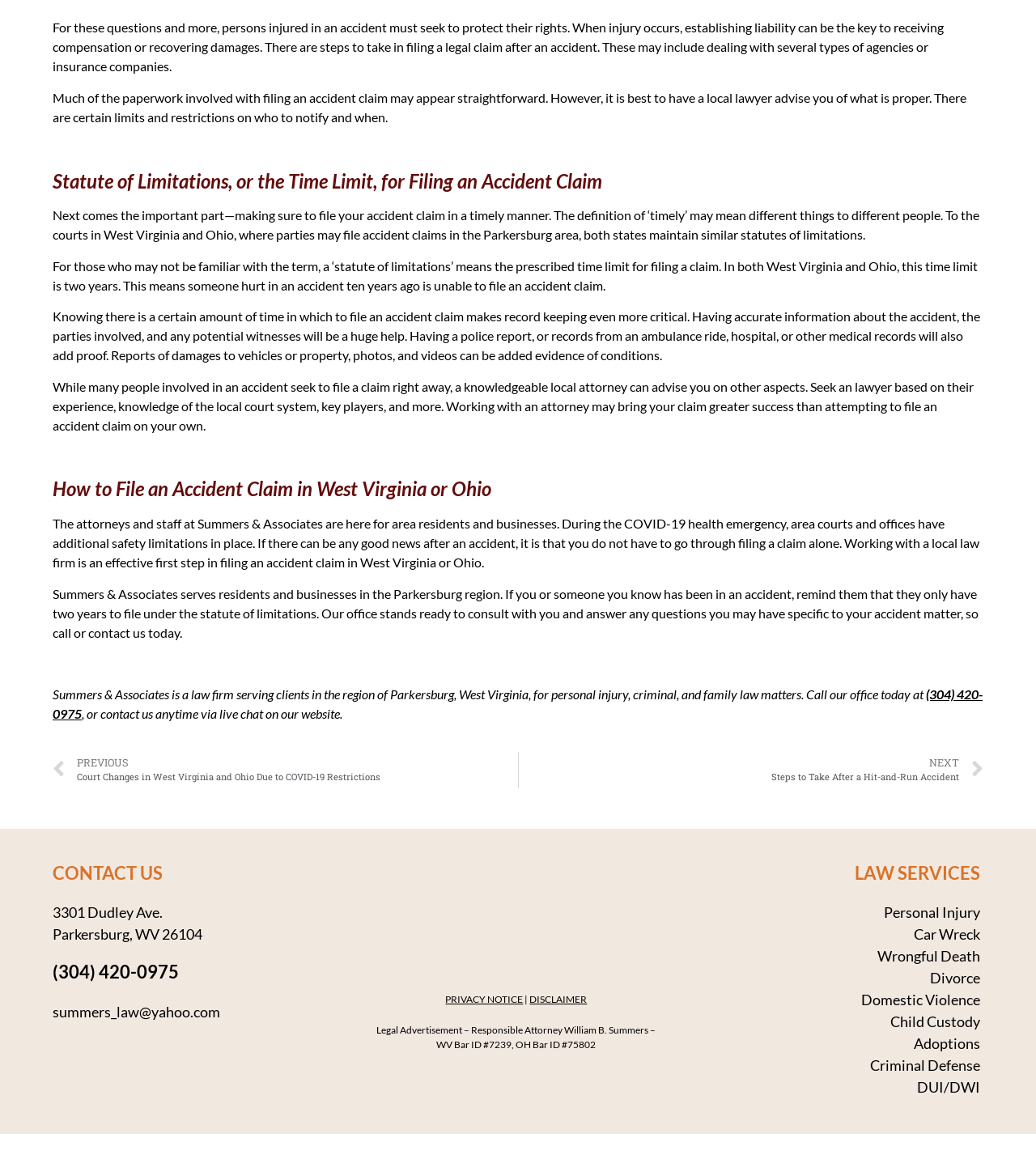Identify the bounding box coordinates of the clickable region necessary to fulfill the following instruction: "View the 'PRIVACY NOTICE'". The bounding box coordinates should be four float numbers between 0 and 1, i.e., [left, top, right, bottom].

[0.43, 0.844, 0.505, 0.855]